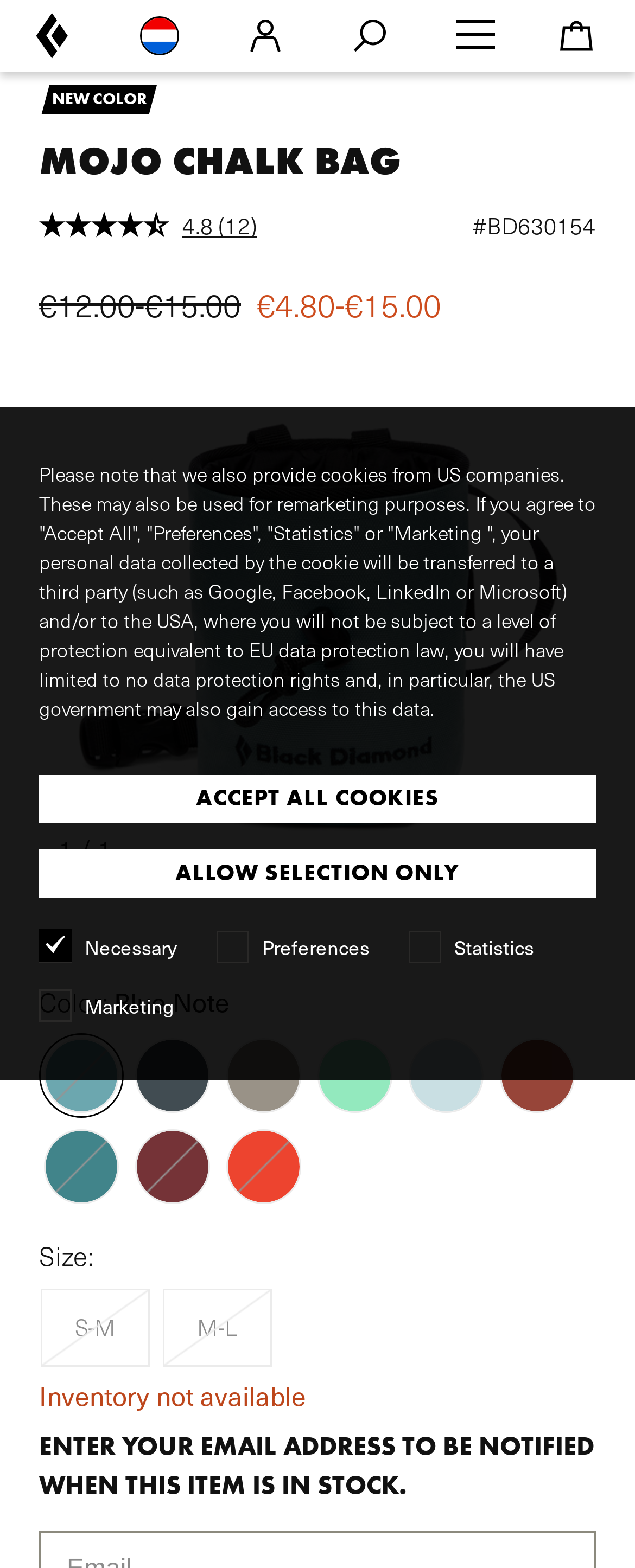Create an elaborate caption for the webpage.

This webpage is about the Black Diamond Mojo Chalk Bag product. At the top, there is a navigation bar with several buttons and links, including "Account", "Search", and "Cart". On the left side of the navigation bar, there is a Black Diamond logo. Below the navigation bar, there is a prominent heading "MOJO CHALK BAG" and a button showing the product rating and number of reviews.

To the right of the heading, there is a product image carousel displaying a single image of the Mojo Chalk Bag in Blue Note color. Below the image, there is a paragraph stating the selected color as Blue Note. 

Underneath, there is a section displaying various color options for the product, including Blue Note, Carbon, Moonstone, and others, with some colors marked as out of stock. 

Further down, there is a section for selecting the product size, with options like S-M and M-L, both marked as out of stock. Below this section, there is a notice stating that the inventory is not available and an option to enter an email address to be notified when the item is back in stock.

At the bottom of the page, there is a notice about cookies and data protection, with options to allow selection only or accept all cookies.